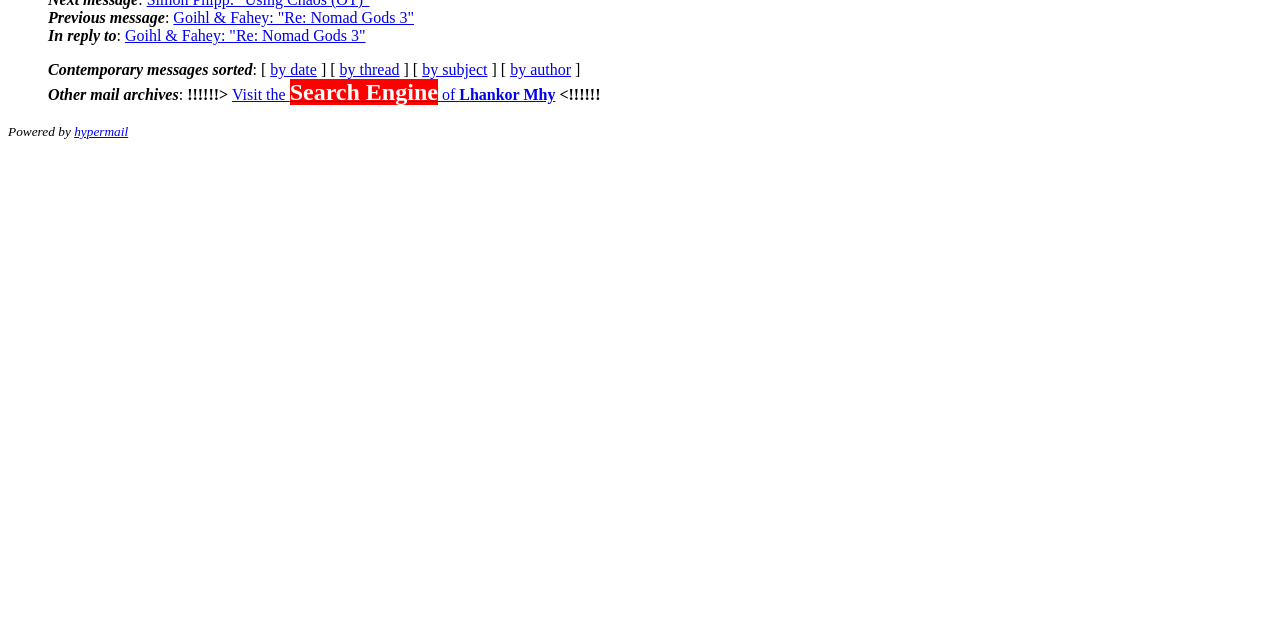Given the element description hypermail, predict the bounding box coordinates for the UI element in the webpage screenshot. The format should be (top-left x, top-left y, bottom-right x, bottom-right y), and the values should be between 0 and 1.

[0.058, 0.194, 0.1, 0.217]